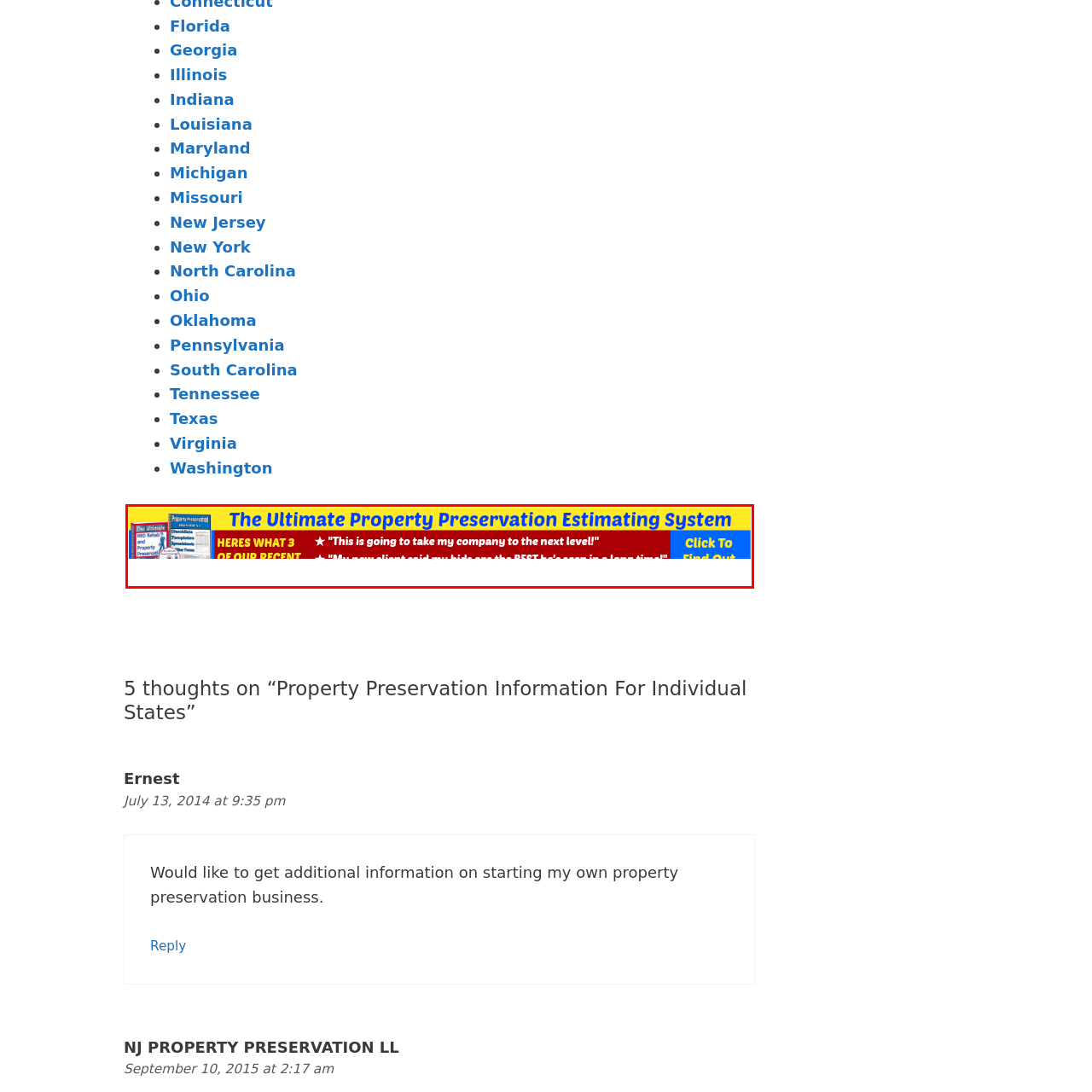Look closely at the image within the red bounding box, What is the purpose of the testimonials on the banner? Respond with a single word or short phrase.

Build credibility